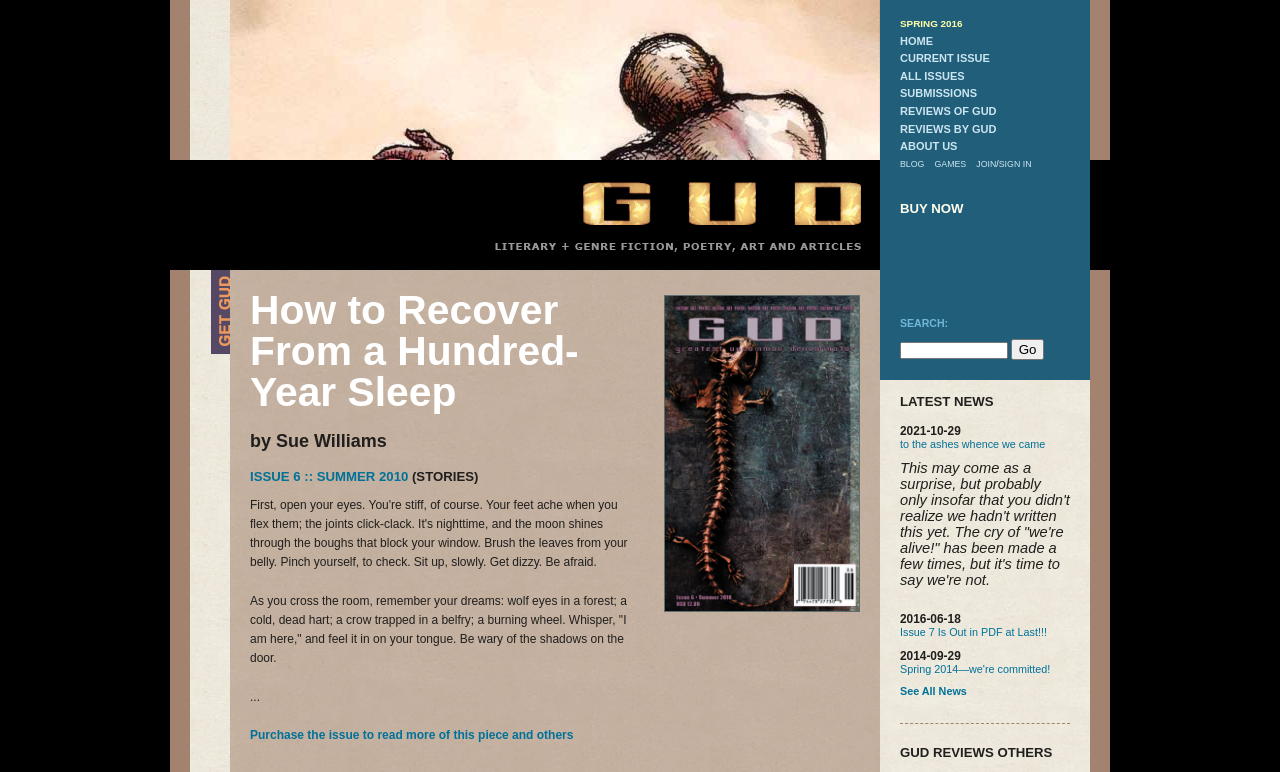Answer the question with a single word or phrase: 
What is the author of the story on the current issue?

Sue Williams